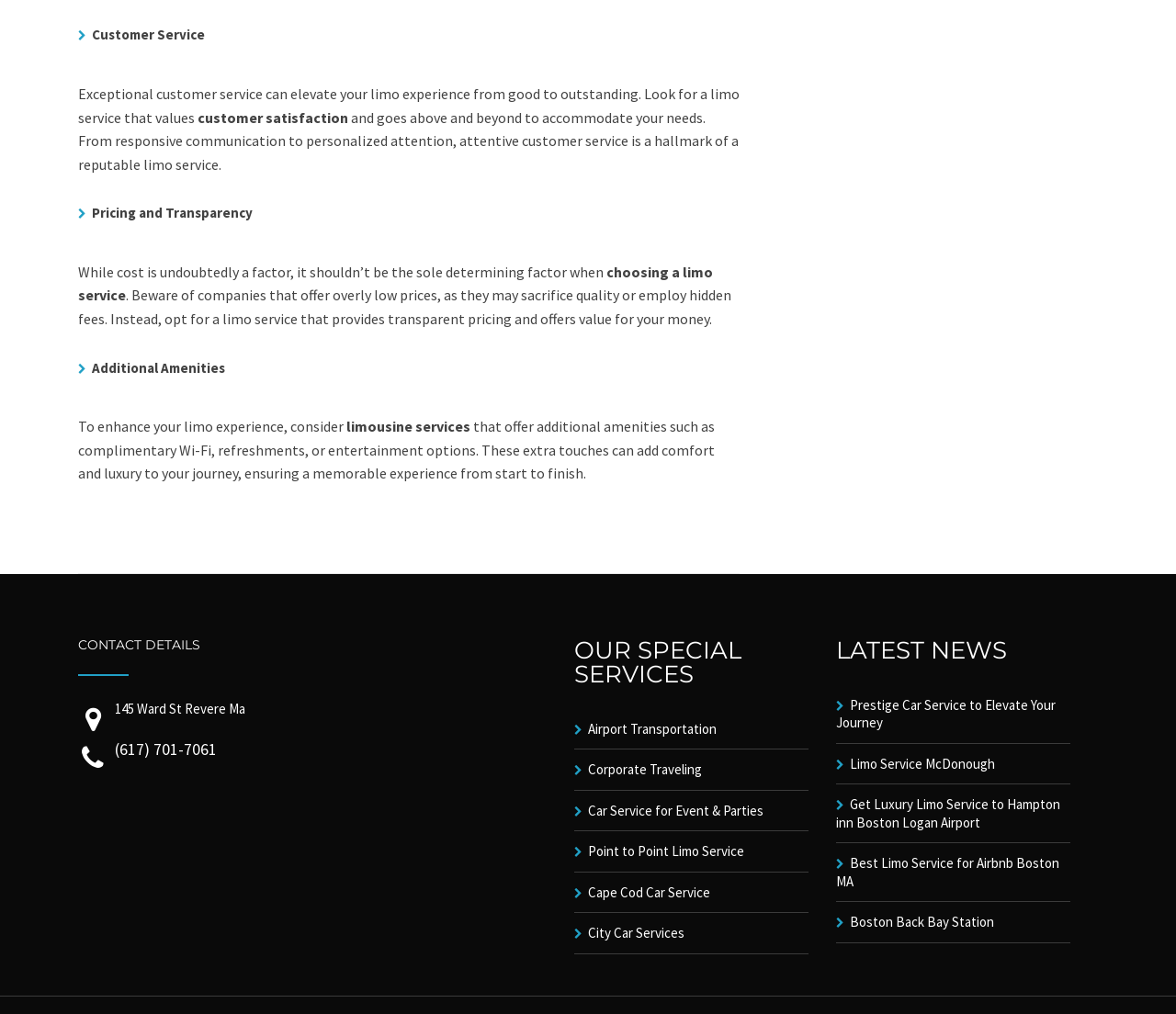Provide a short answer using a single word or phrase for the following question: 
What is the address of the limo service?

145 Ward St Revere Ma